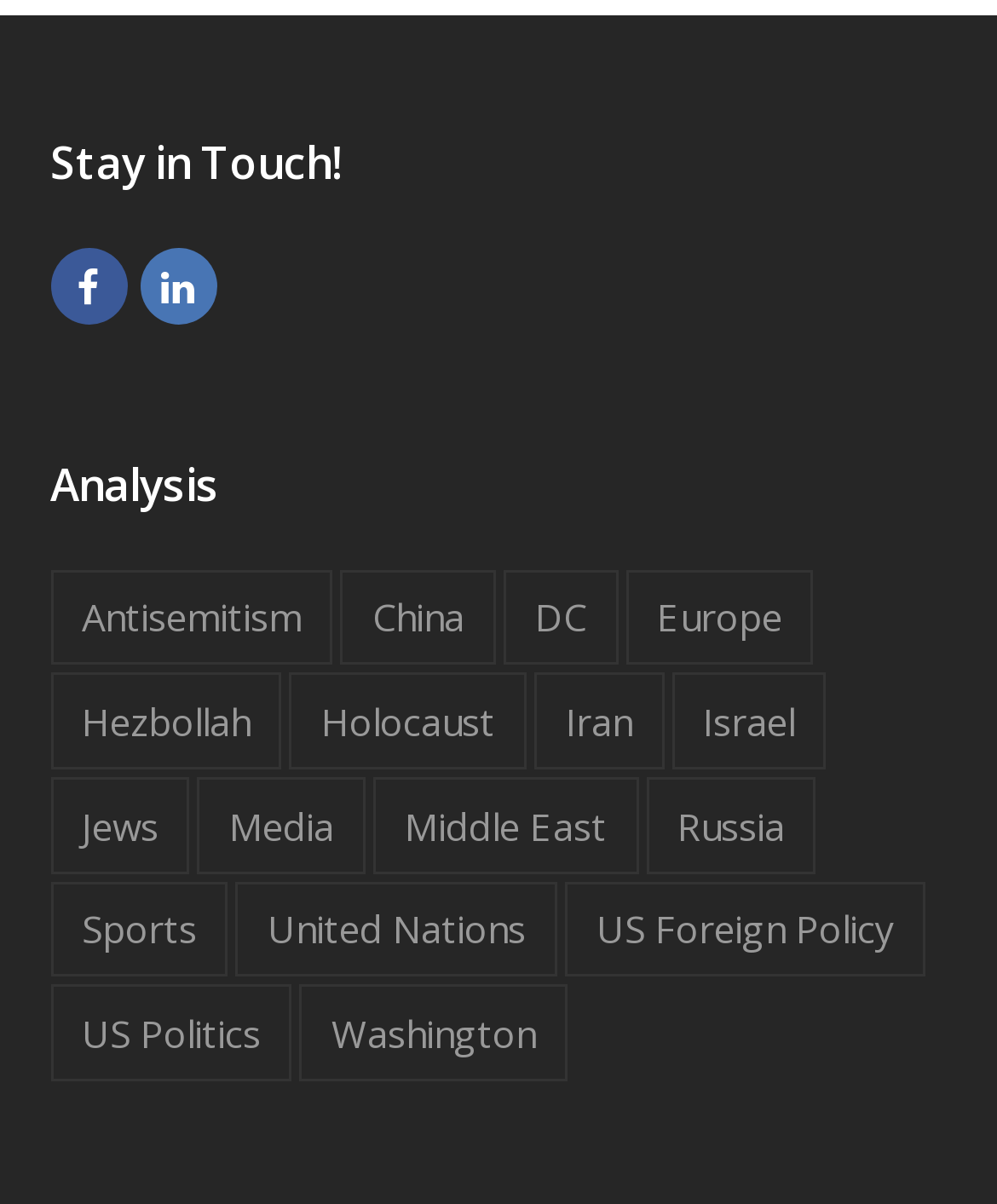Determine the bounding box coordinates of the clickable area required to perform the following instruction: "Read about Hezbollah". The coordinates should be represented as four float numbers between 0 and 1: [left, top, right, bottom].

[0.05, 0.559, 0.283, 0.639]